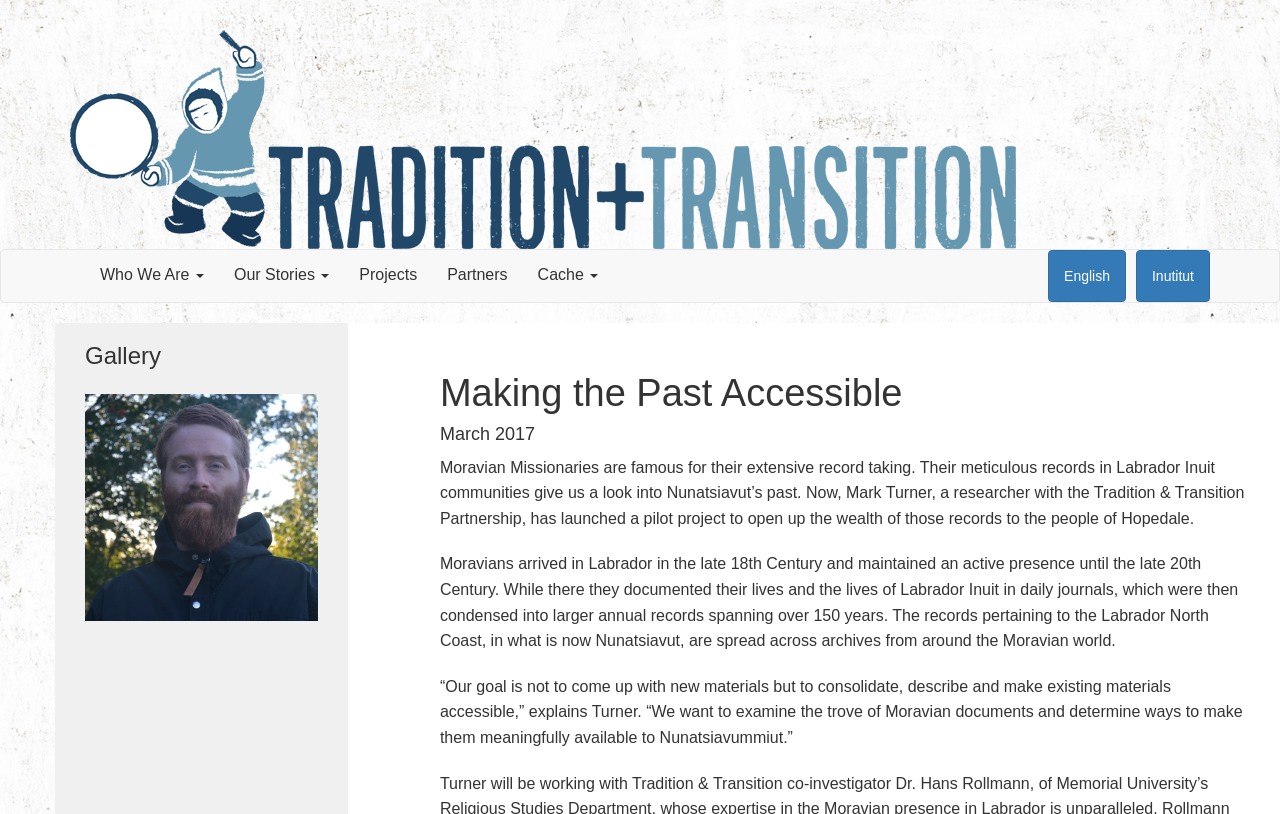Locate the bounding box coordinates of the clickable area needed to fulfill the instruction: "View the 'Gallery'".

[0.066, 0.421, 0.248, 0.454]